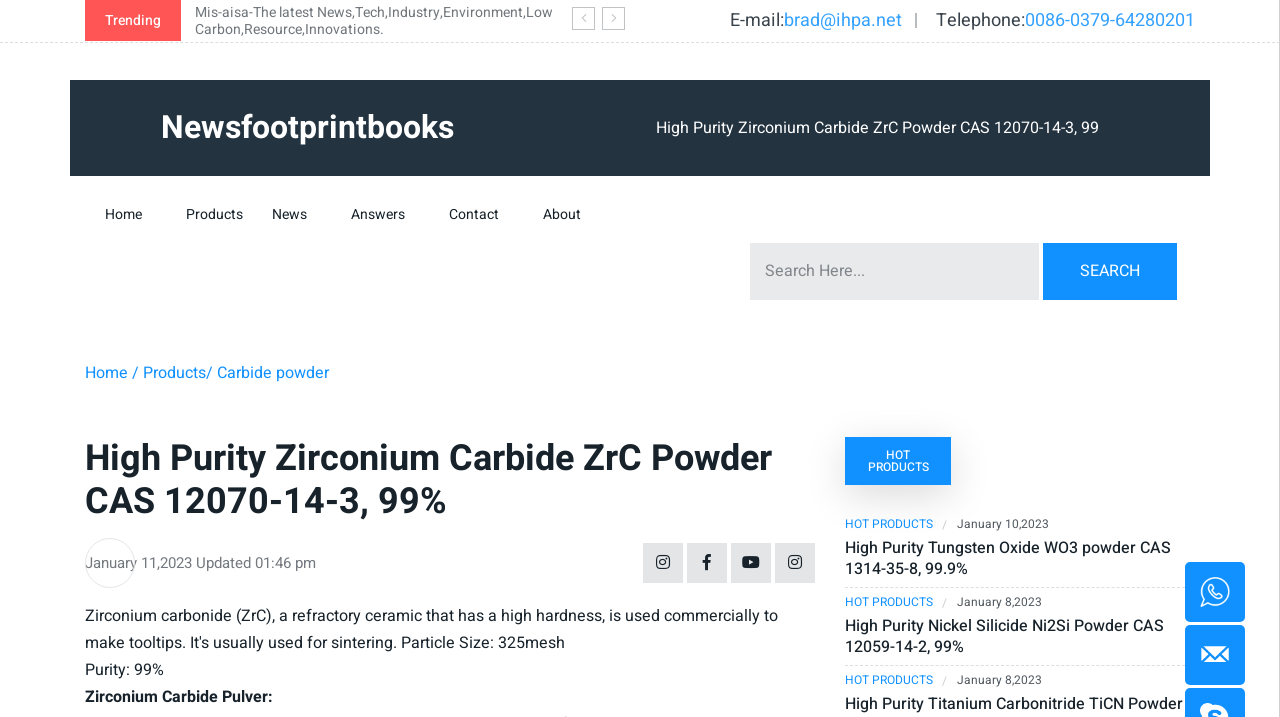Identify the bounding box coordinates for the UI element described as follows: "Contact". Ensure the coordinates are four float numbers between 0 and 1, formatted as [left, top, right, bottom].

[0.335, 0.259, 0.405, 0.339]